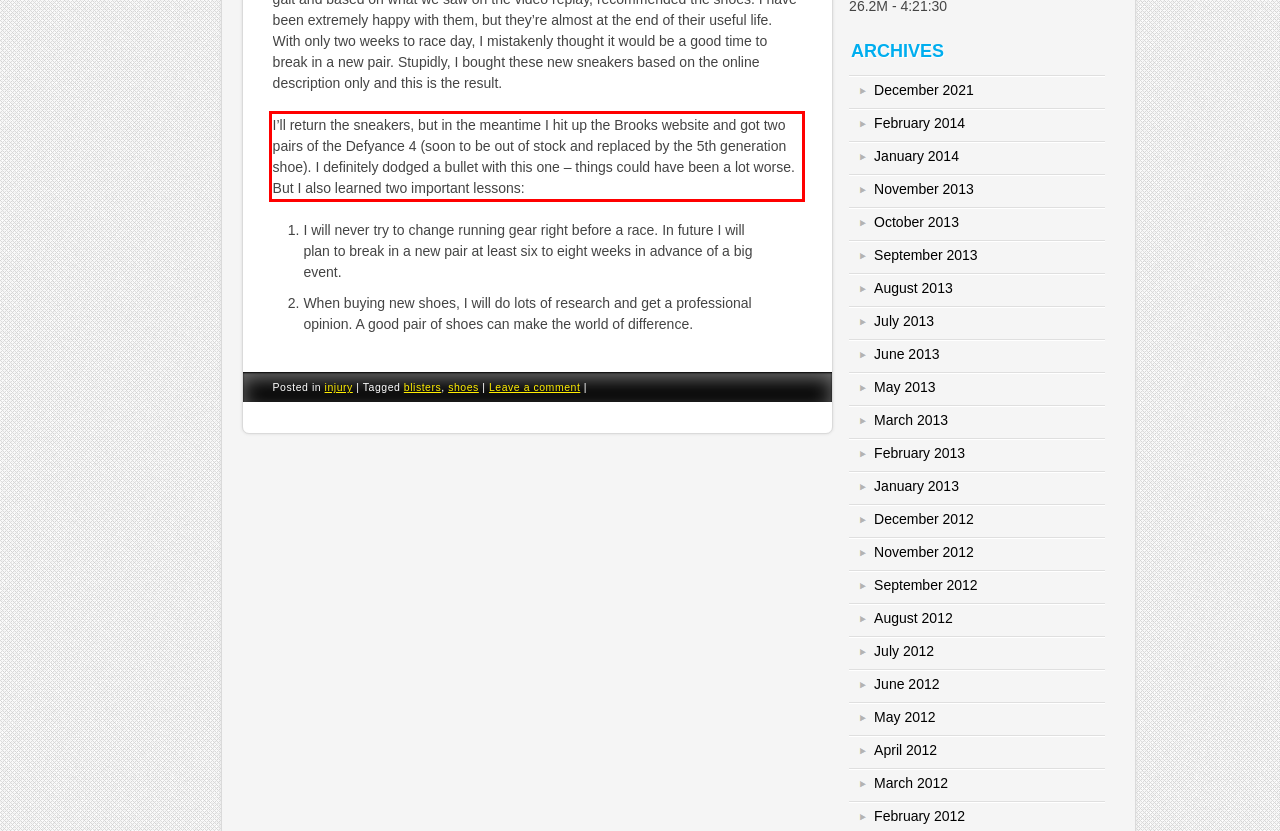Identify the red bounding box in the webpage screenshot and perform OCR to generate the text content enclosed.

I’ll return the sneakers, but in the meantime I hit up the Brooks website and got two pairs of the Defyance 4 (soon to be out of stock and replaced by the 5th generation shoe). I definitely dodged a bullet with this one – things could have been a lot worse. But I also learned two important lessons: